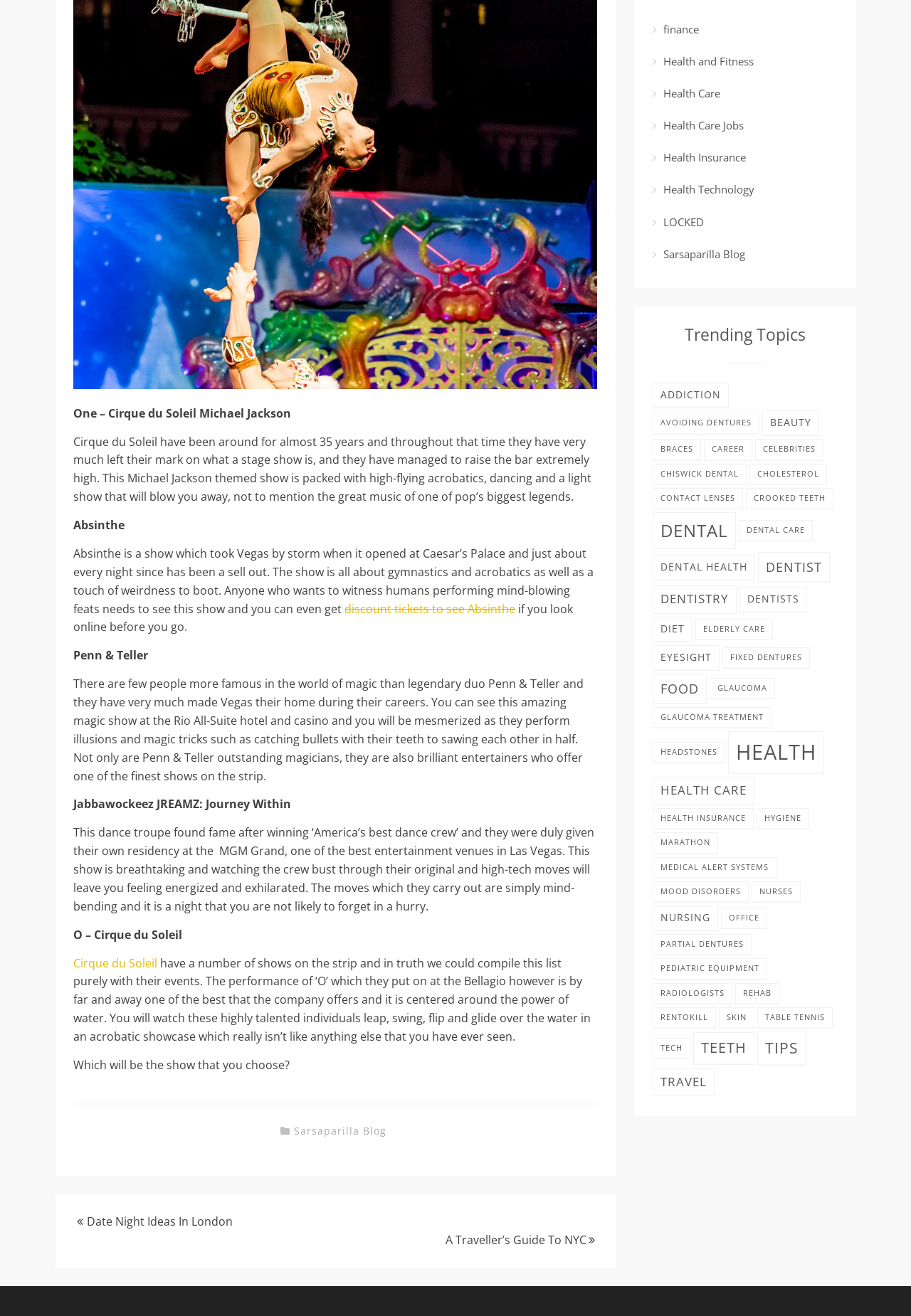What is the name of the first Cirque du Soleil show mentioned?
Refer to the image and give a detailed response to the question.

The first Cirque du Soleil show mentioned is 'One – Cirque du Soleil Michael Jackson', which is described as a show packed with high-flying acrobatics, dancing, and a light show that will blow you away, not to mention the great music of one of pop’s biggest legends.